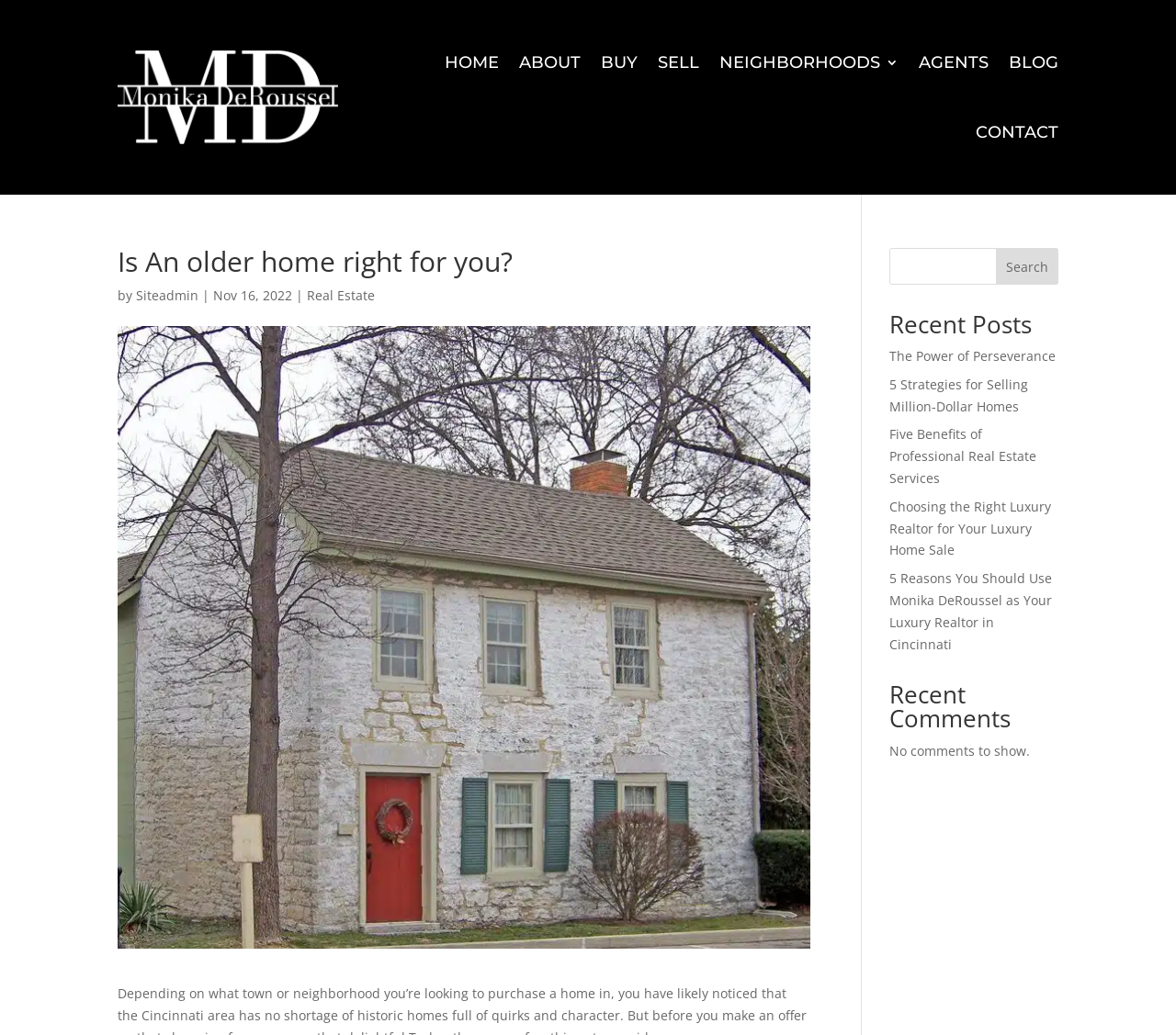Locate the bounding box of the UI element defined by this description: "parent_node: Comment name="author" placeholder="Name *"". The coordinates should be given as four float numbers between 0 and 1, formatted as [left, top, right, bottom].

None